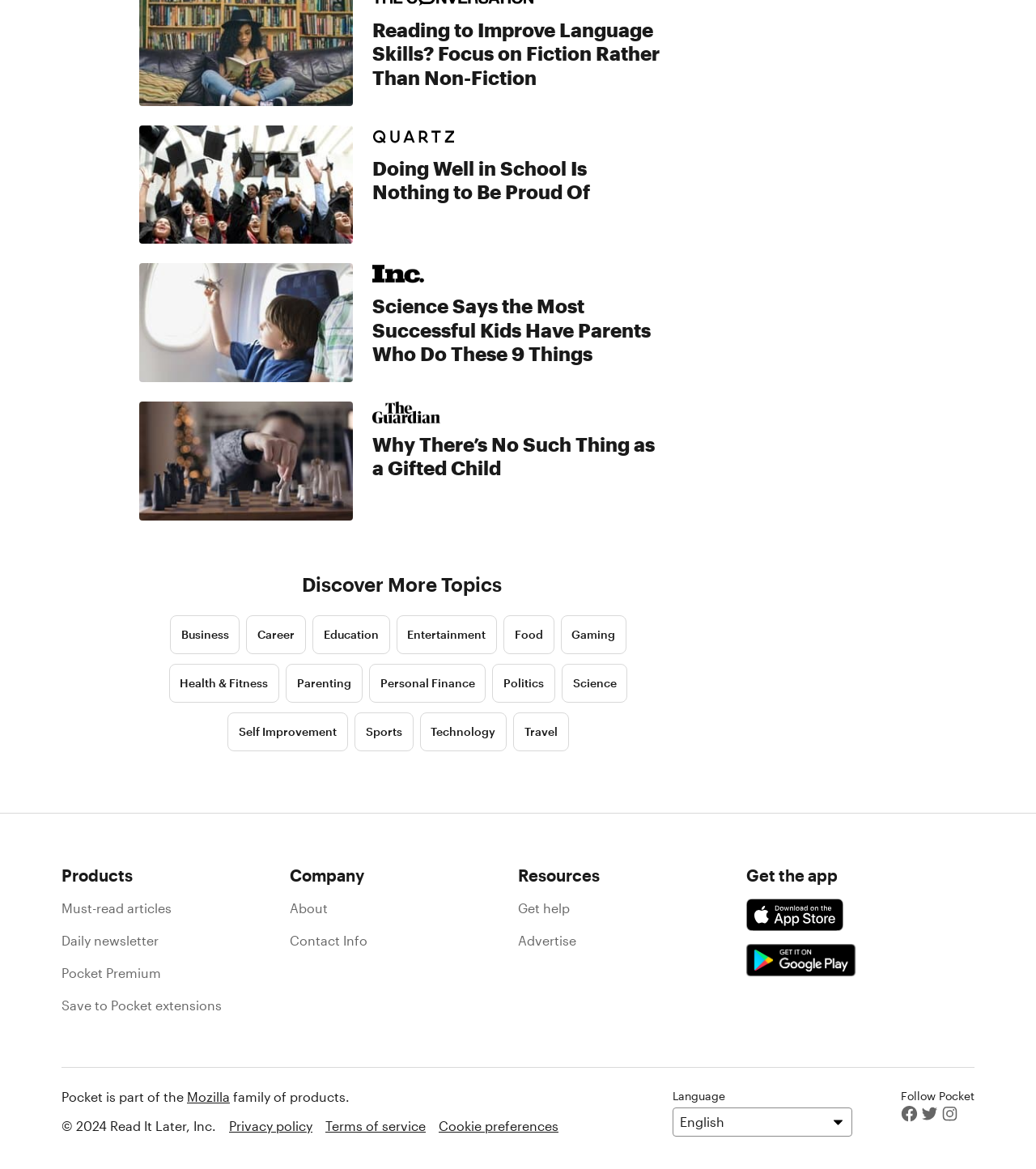Determine the bounding box of the UI component based on this description: "Must-read articles". The bounding box coordinates should be four float values between 0 and 1, i.e., [left, top, right, bottom].

[0.059, 0.77, 0.166, 0.783]